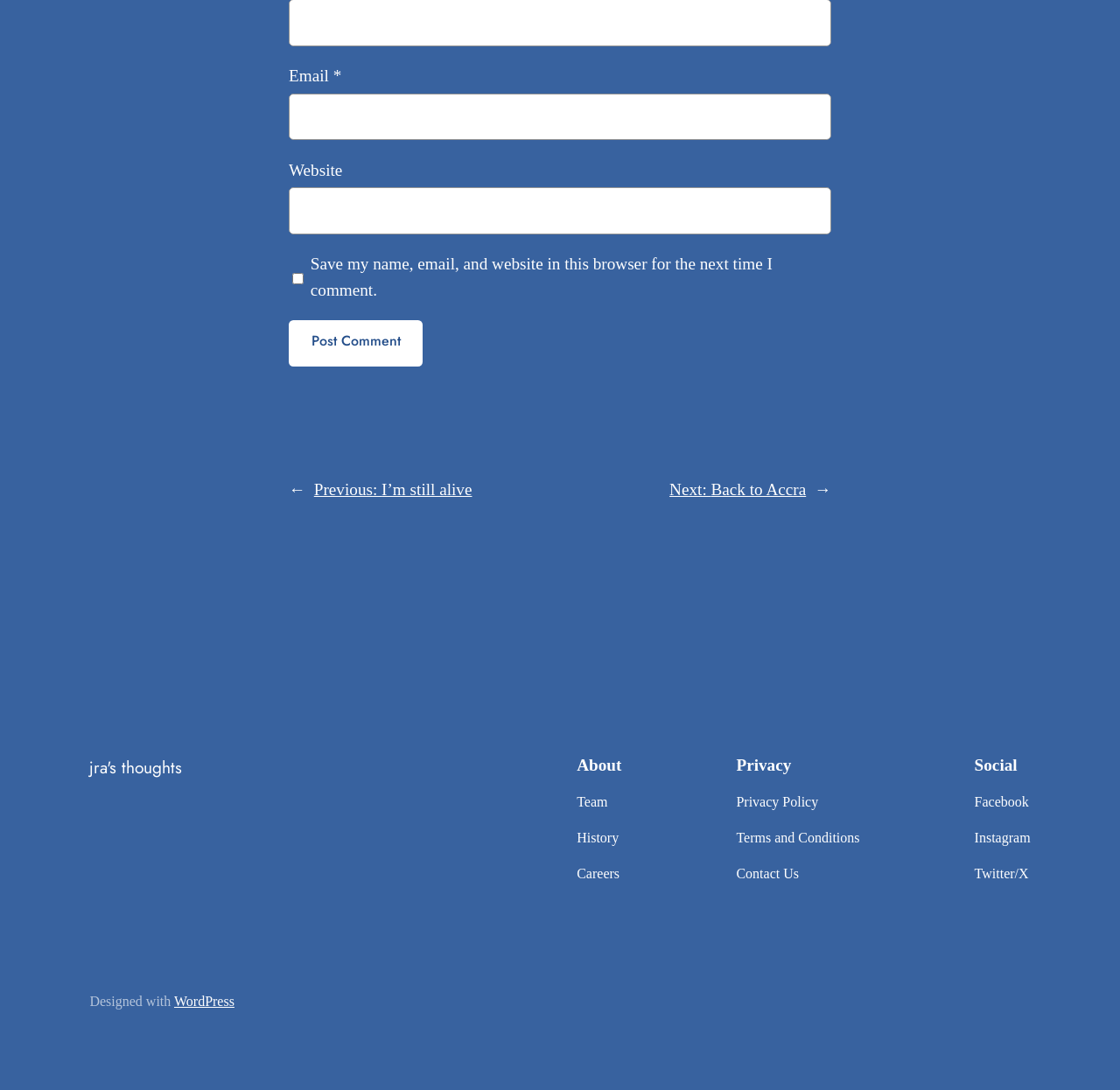Predict the bounding box of the UI element that fits this description: "parent_node: Email * aria-describedby="email-notes" name="email"".

[0.258, 0.086, 0.742, 0.129]